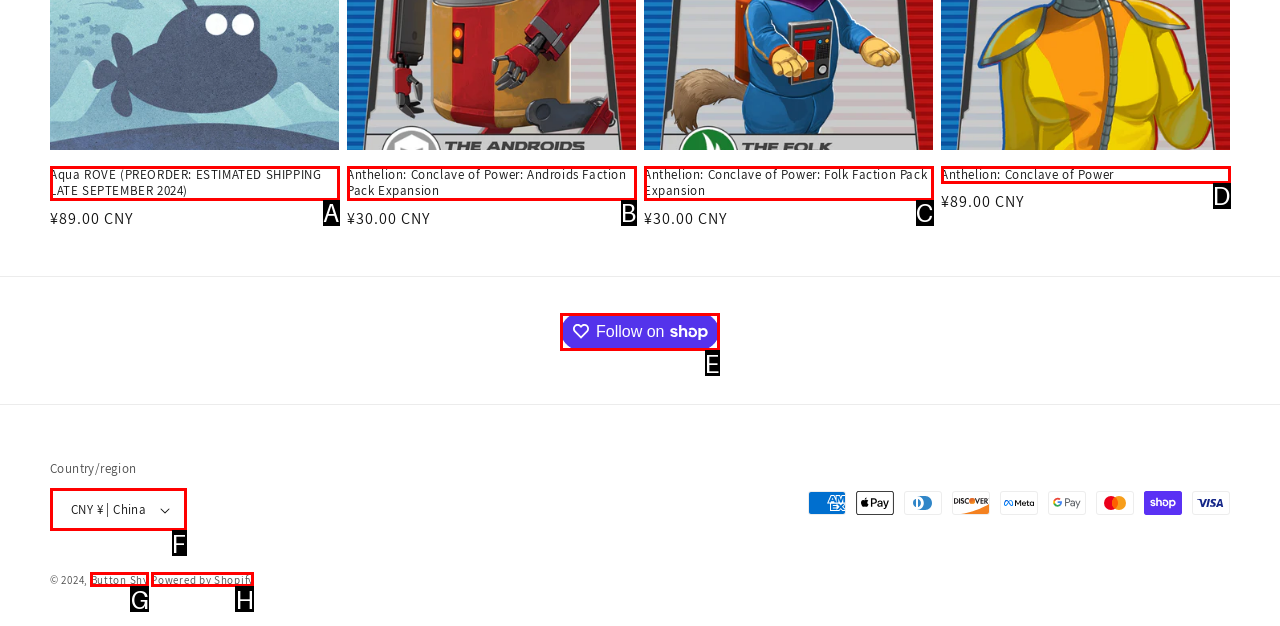Determine the appropriate lettered choice for the task: Follow the shop. Reply with the correct letter.

E